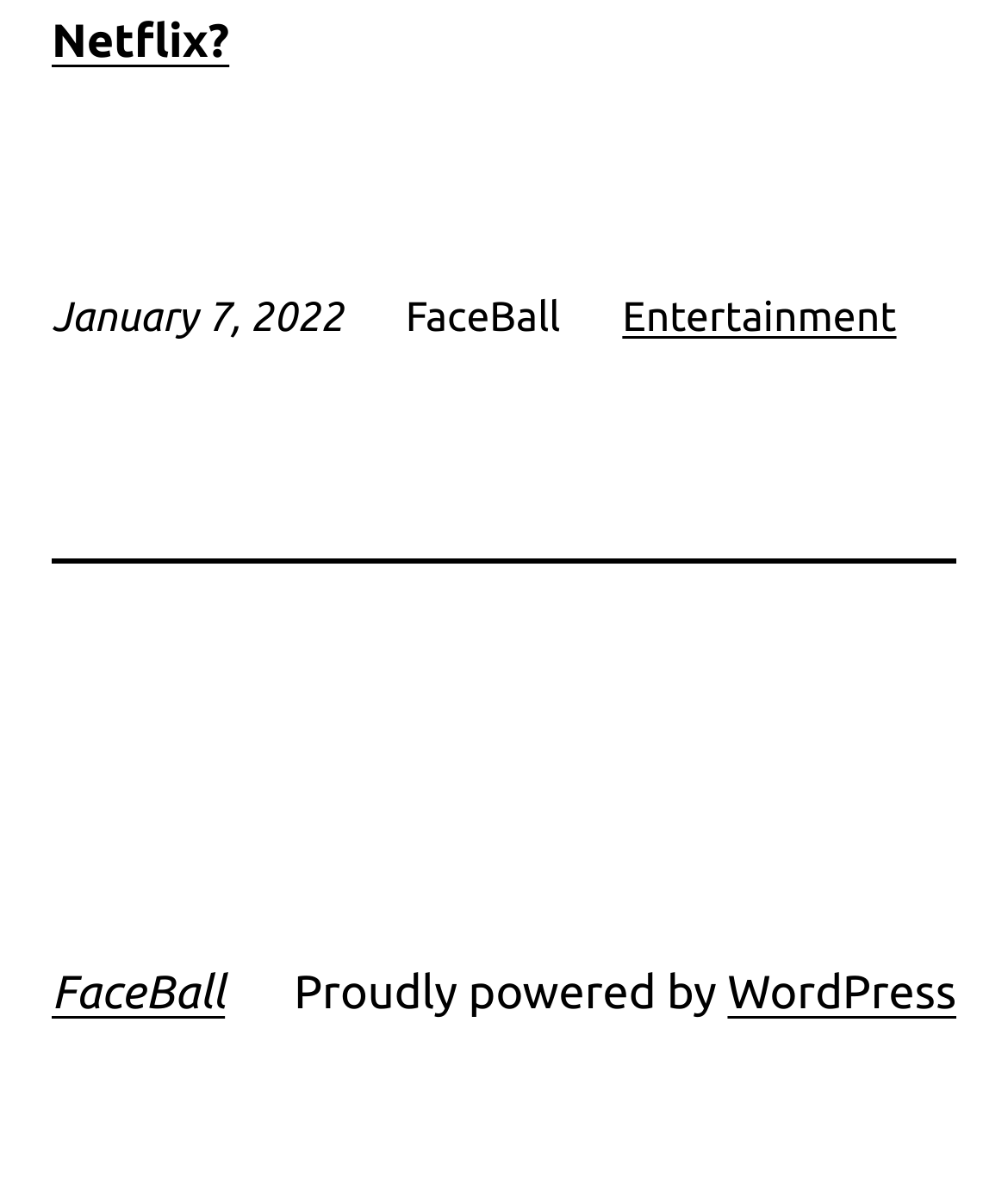Use the details in the image to answer the question thoroughly: 
What is the category of the website?

The category of the website is obtained from the link element with the text 'Entertainment' located at the top of the webpage, which suggests that the website belongs to the entertainment category.